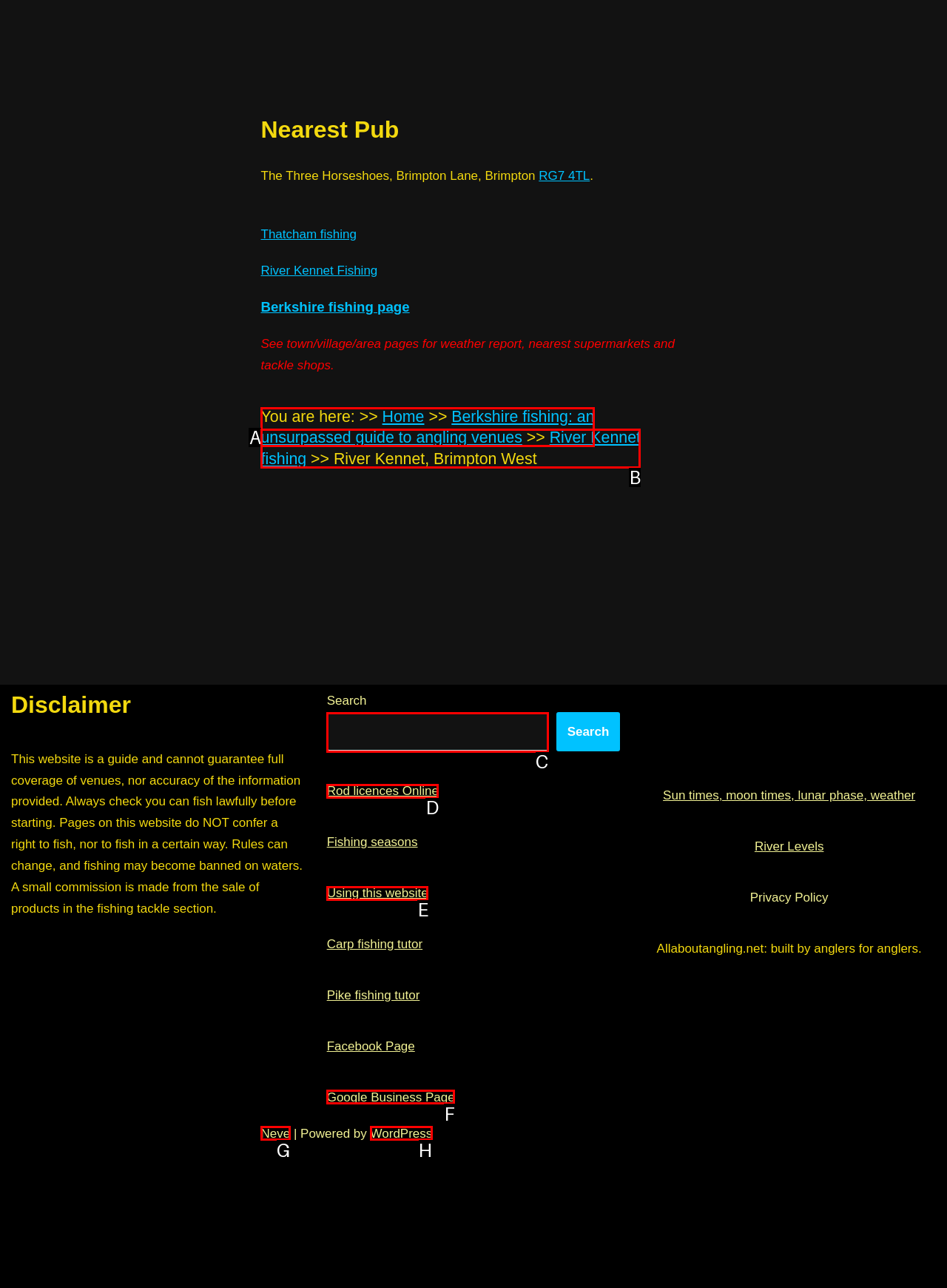What option should you select to complete this task: Search for a keyword? Indicate your answer by providing the letter only.

C